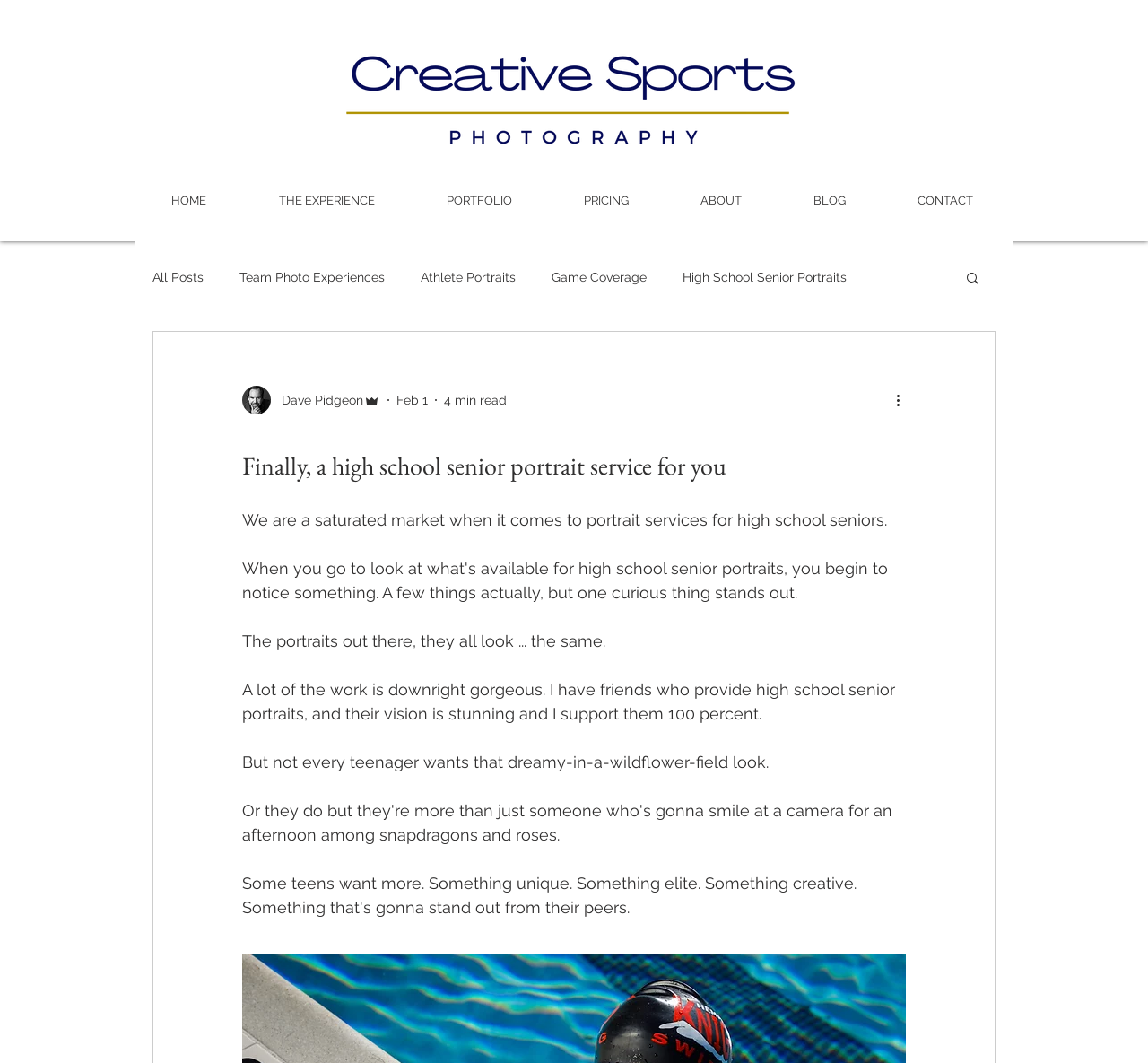Please identify the bounding box coordinates of the element's region that should be clicked to execute the following instruction: "Read the blog post by Dave Pidgeon". The bounding box coordinates must be four float numbers between 0 and 1, i.e., [left, top, right, bottom].

[0.211, 0.363, 0.331, 0.39]